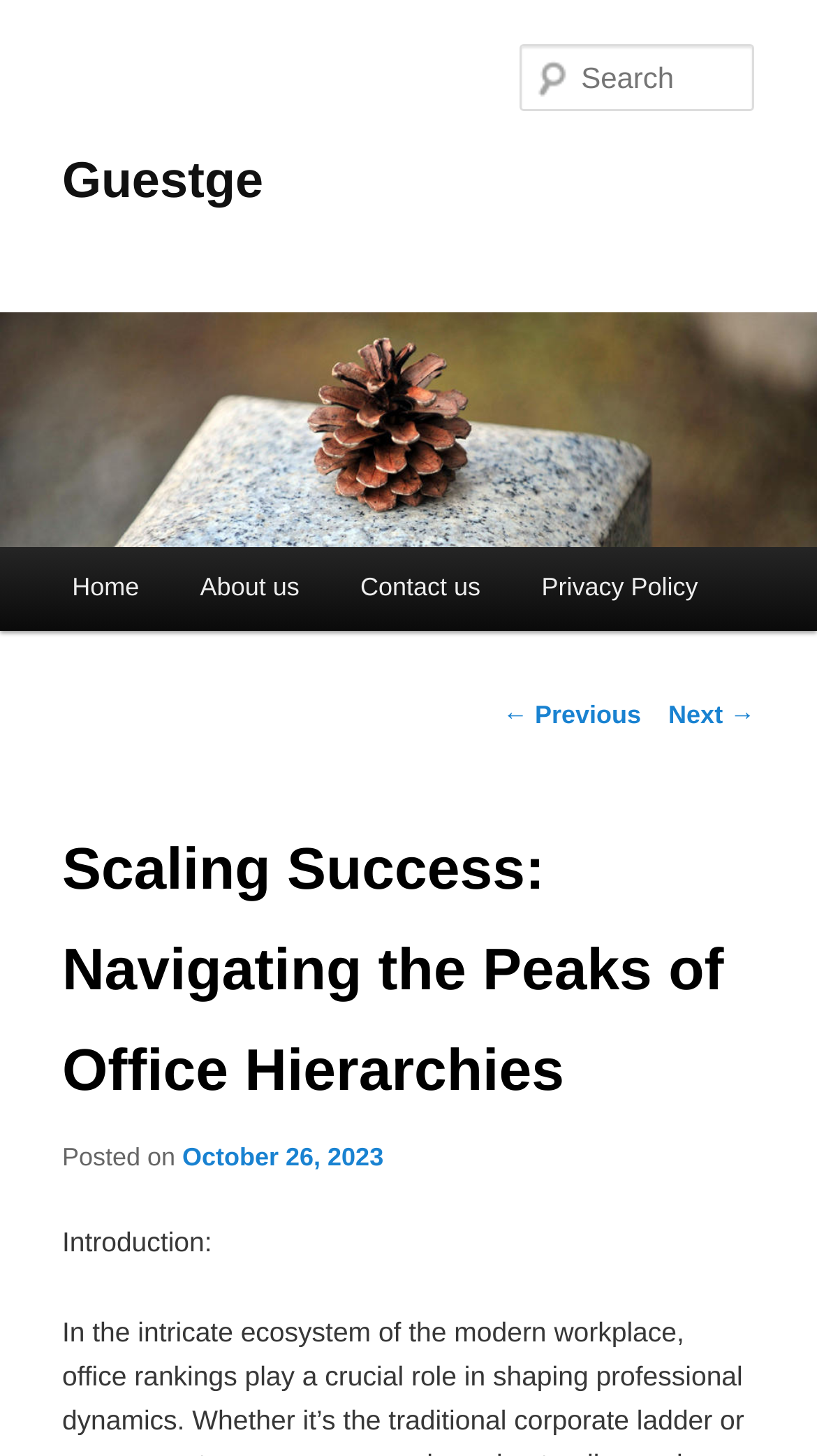What is the purpose of the textbox at the top?
Please provide a detailed answer to the question.

The purpose of the textbox at the top can be inferred from its label 'Search'. This textbox is likely used for searching content within the website.